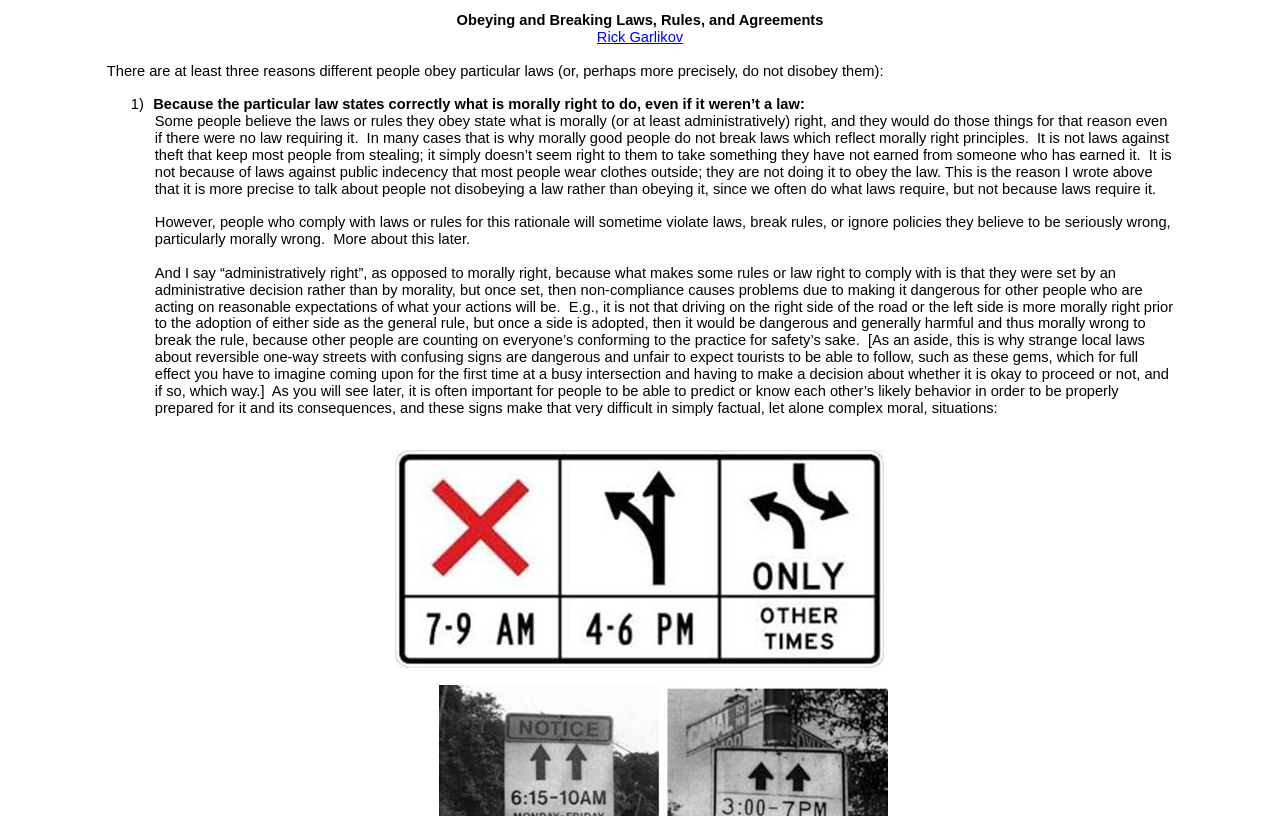Using the description: "Rick Garlikov", identify the bounding box of the corresponding UI element in the screenshot.

[0.466, 0.035, 0.534, 0.055]